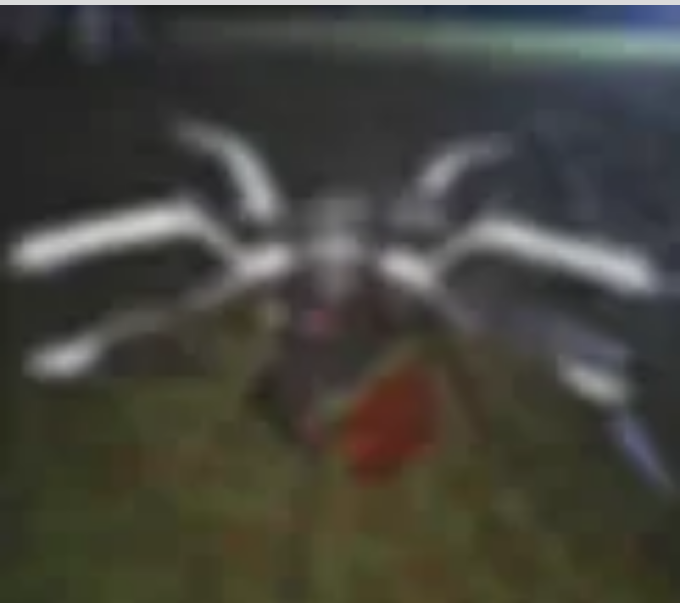Why is the scene set in a dark environment?
Please answer the question with a single word or phrase, referencing the image.

to highlight lighting